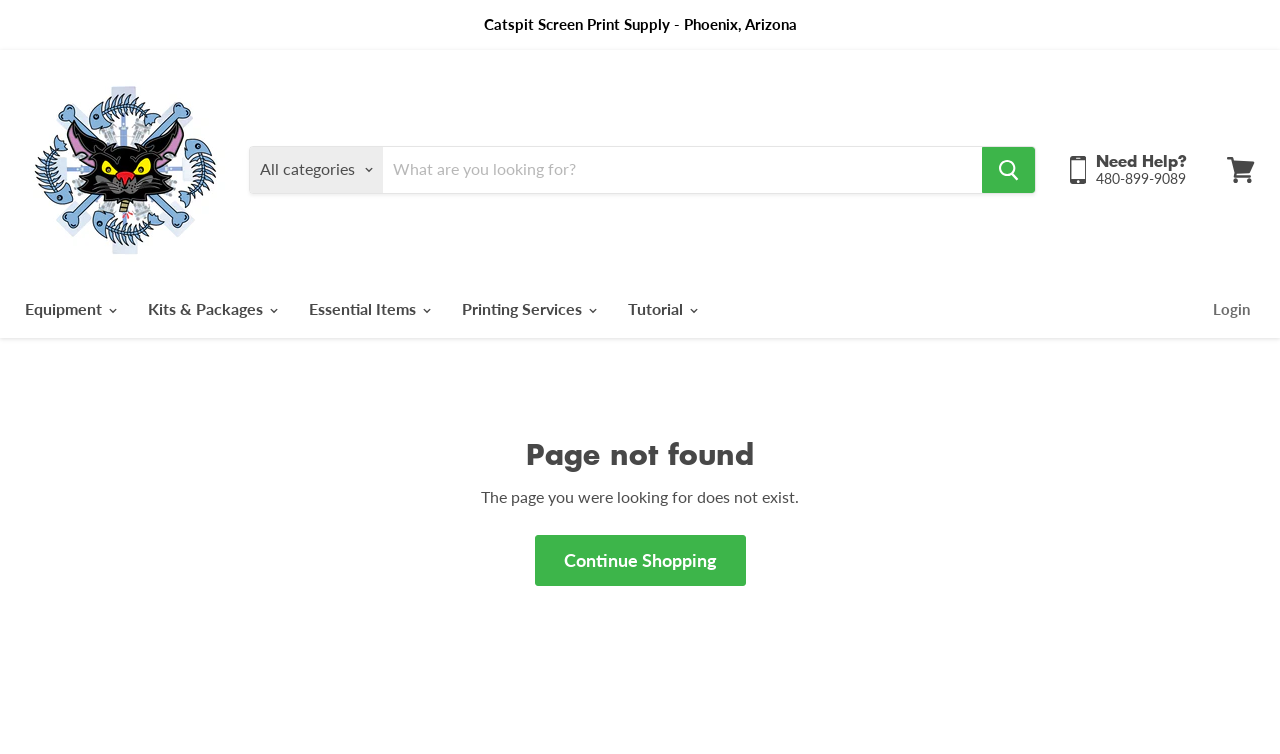Select the bounding box coordinates of the element I need to click to carry out the following instruction: "Read more about the book".

None